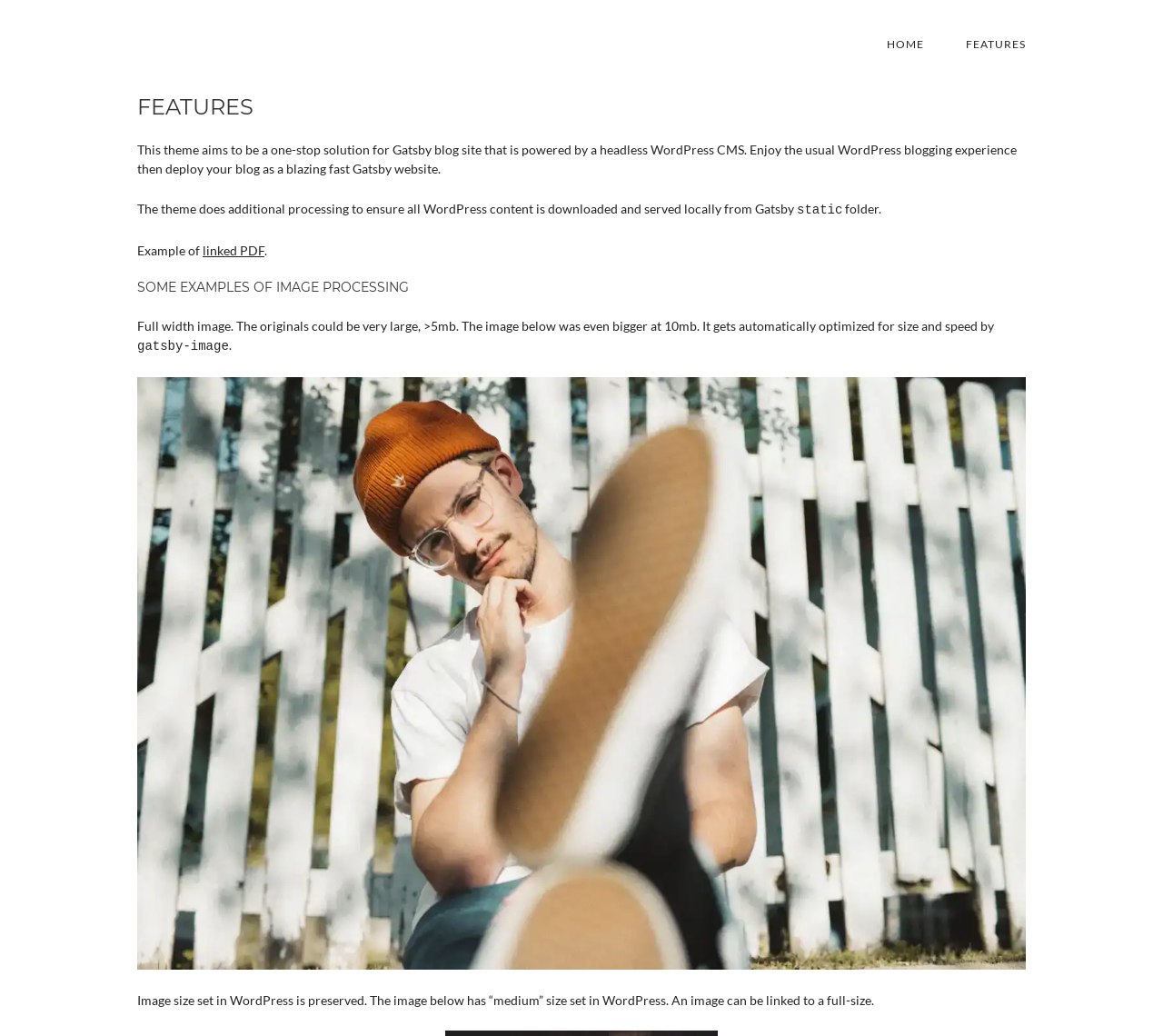Answer the question using only a single word or phrase: 
Can image sizes set in WordPress be preserved in this theme?

Yes